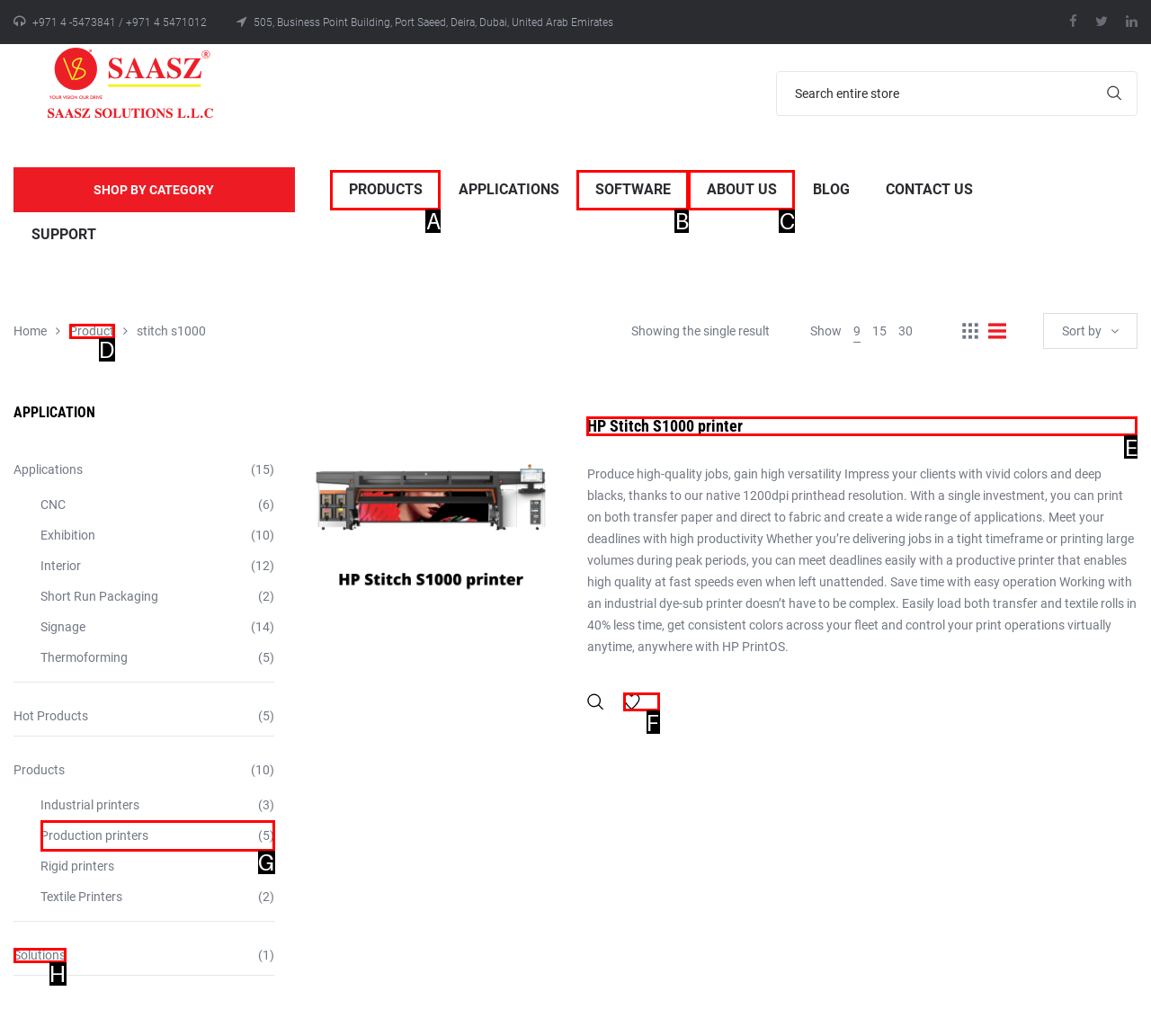Identify the correct lettered option to click in order to perform this task: View HP Stitch S1000 printer details. Respond with the letter.

E